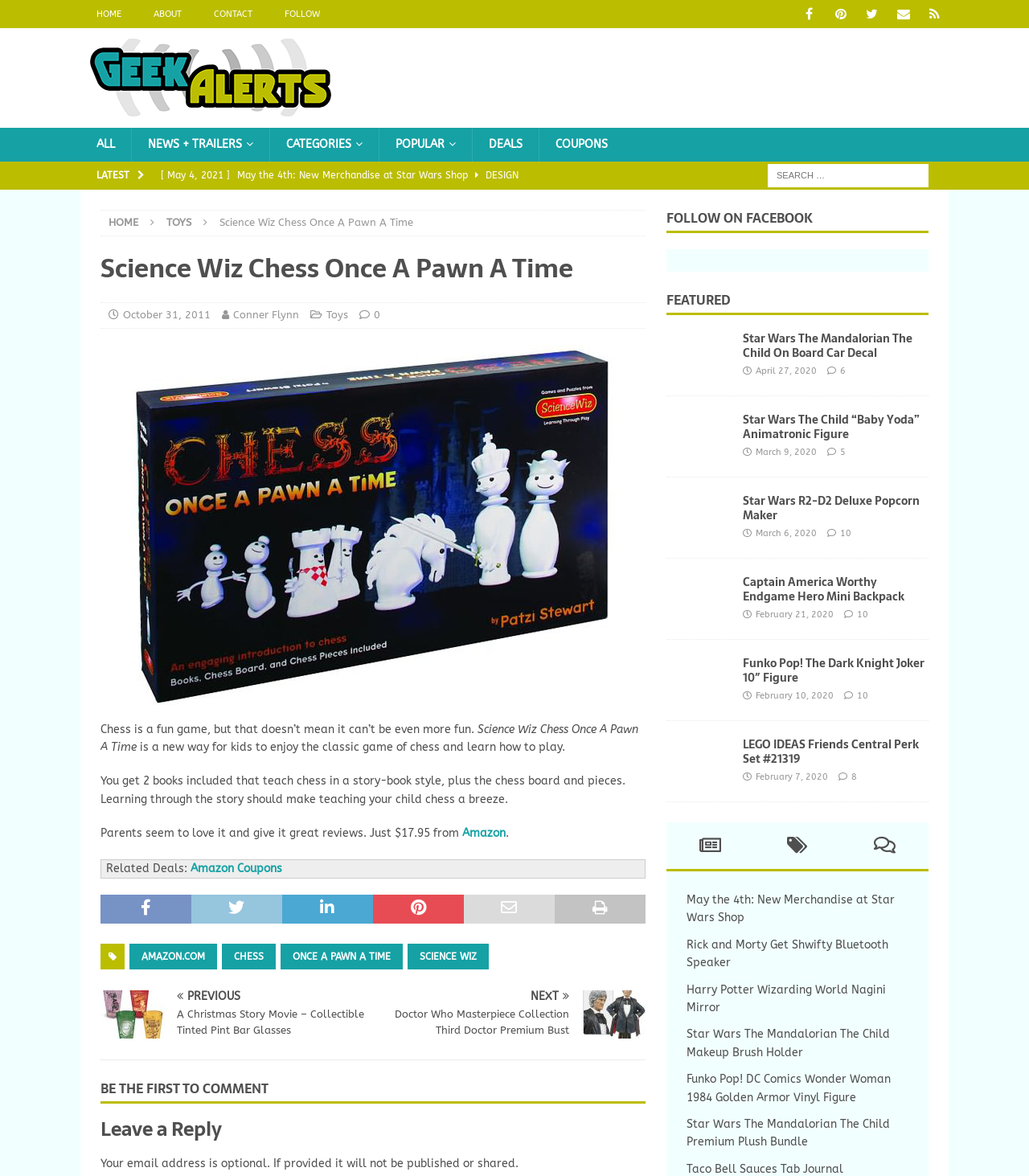Specify the bounding box coordinates of the region I need to click to perform the following instruction: "Search for something". The coordinates must be four float numbers in the range of 0 to 1, i.e., [left, top, right, bottom].

[0.746, 0.14, 0.902, 0.16]